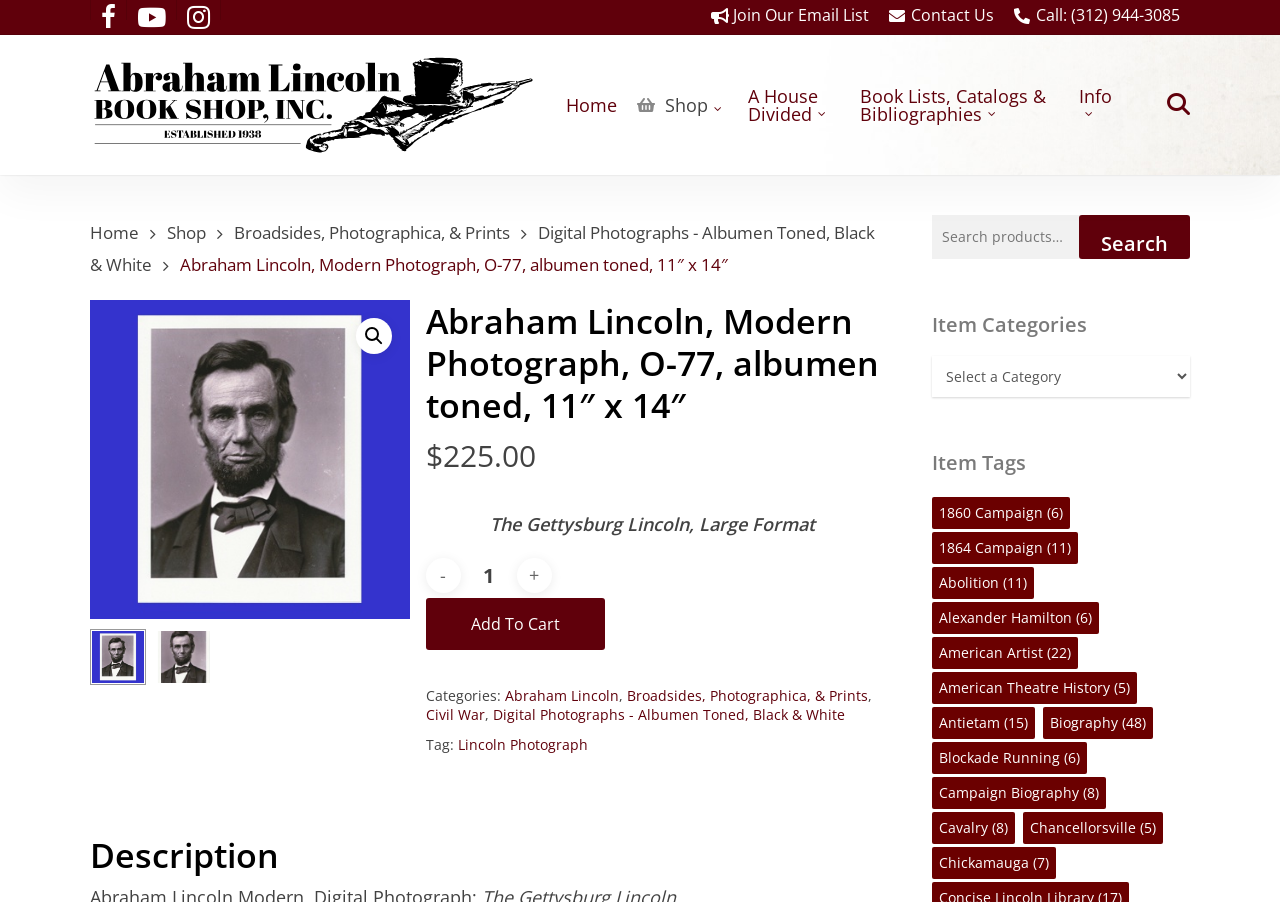Identify the bounding box coordinates for the element you need to click to achieve the following task: "Search for products". The coordinates must be four float values ranging from 0 to 1, formatted as [left, top, right, bottom].

[0.728, 0.238, 0.93, 0.287]